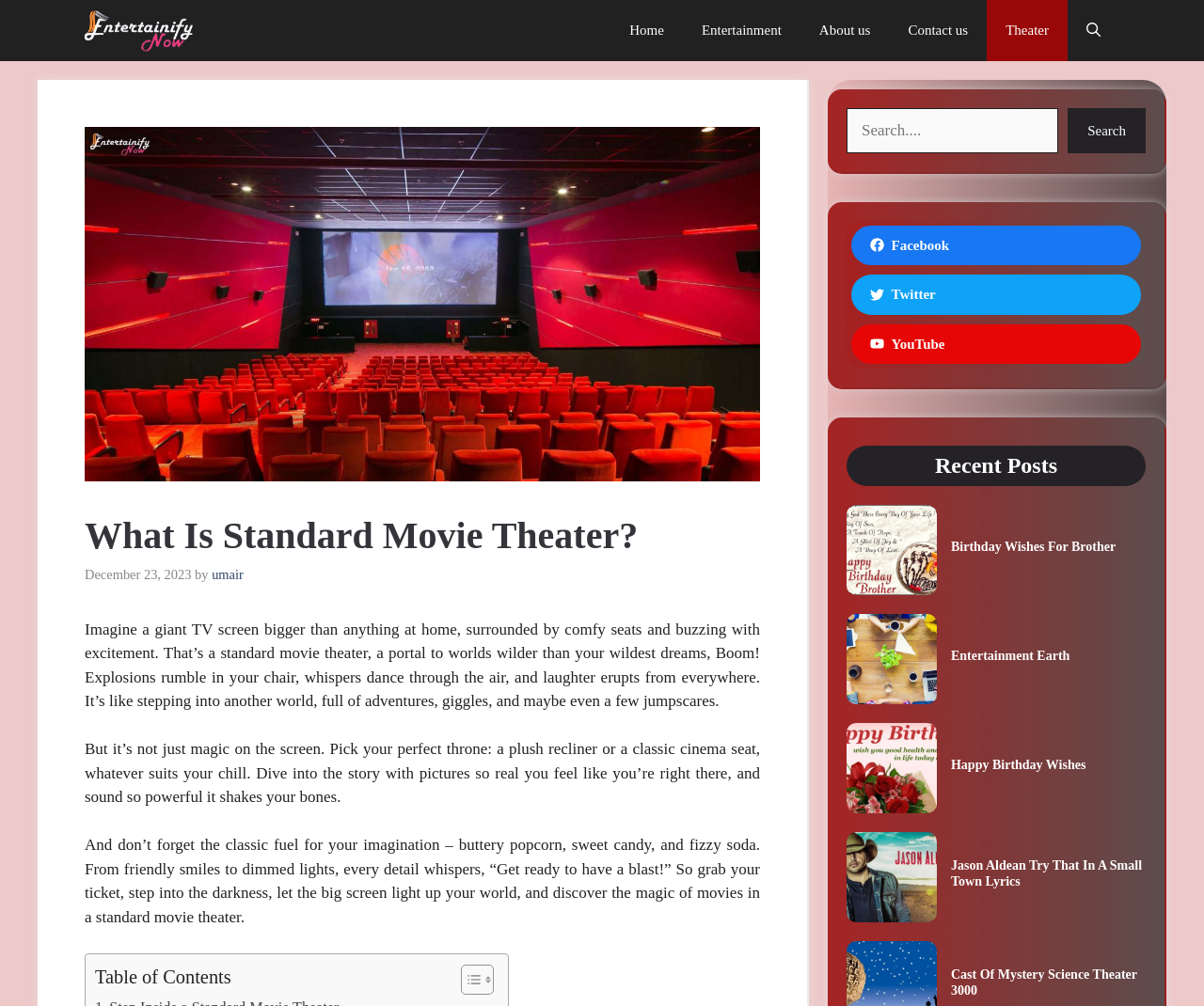How many recent posts are listed? Refer to the image and provide a one-word or short phrase answer.

4